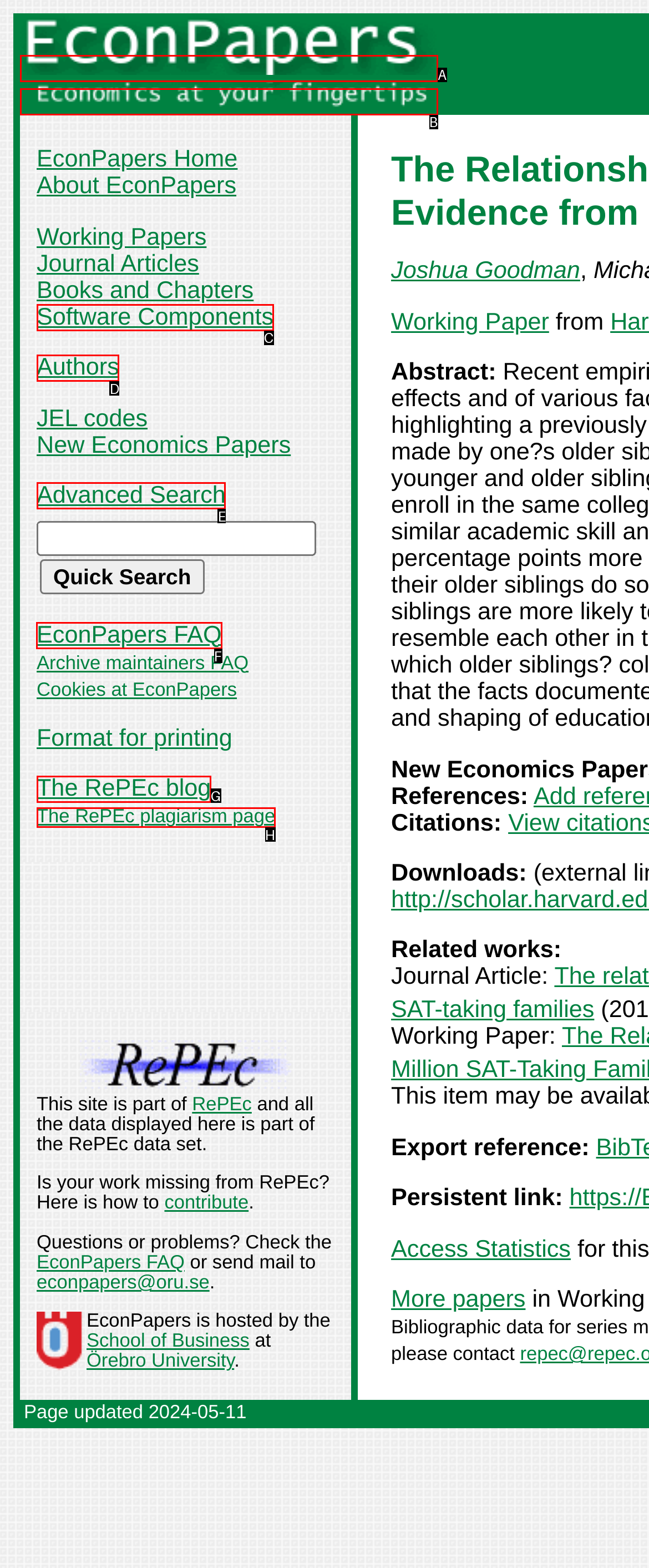Identify the letter of the correct UI element to fulfill the task: Click the GlucoFort link from the given options in the screenshot.

None